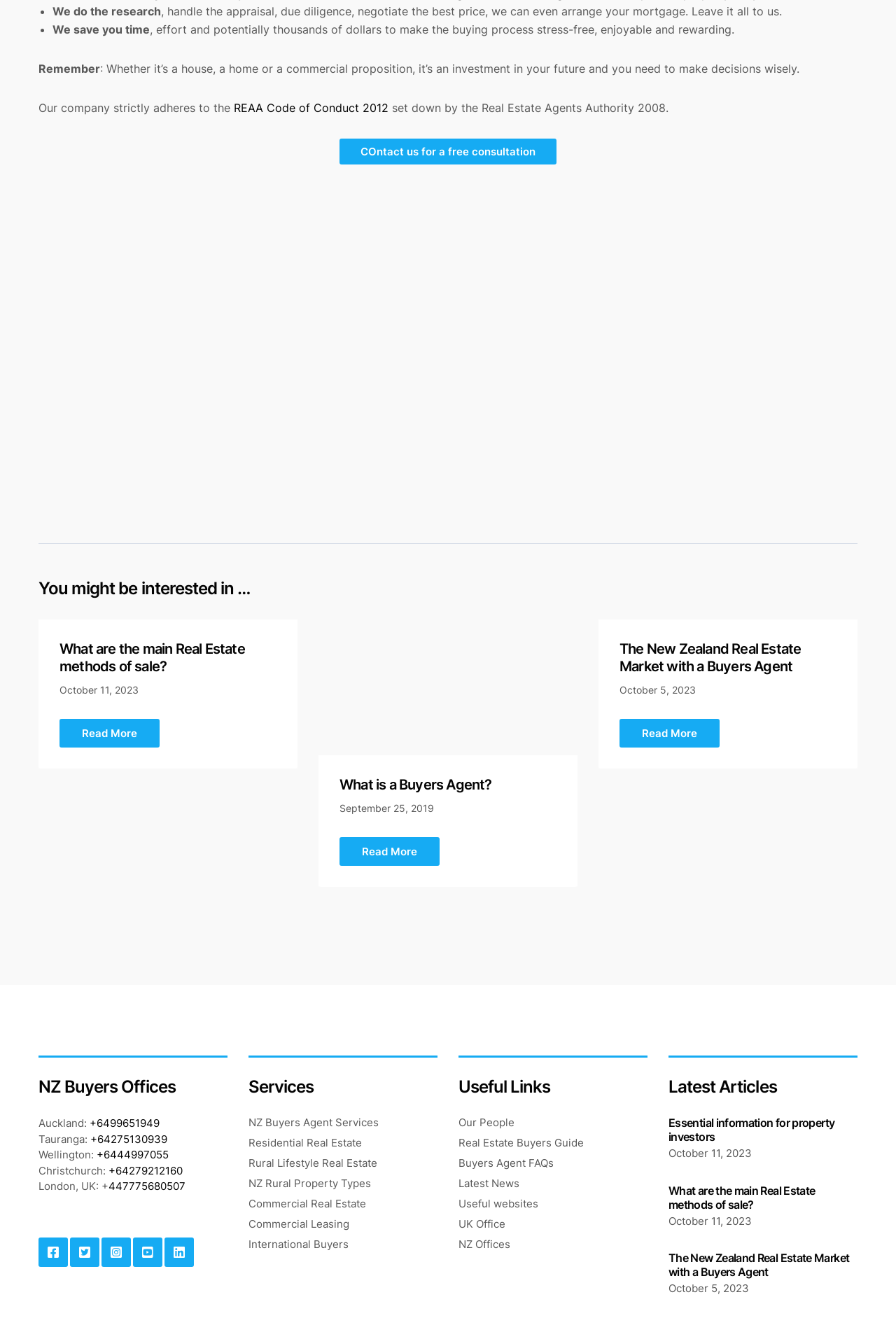Using the element description provided, determine the bounding box coordinates in the format (top-left x, top-left y, bottom-right x, bottom-right y). Ensure that all values are floating point numbers between 0 and 1. Element description: NZ Offices

[0.512, 0.934, 0.723, 0.944]